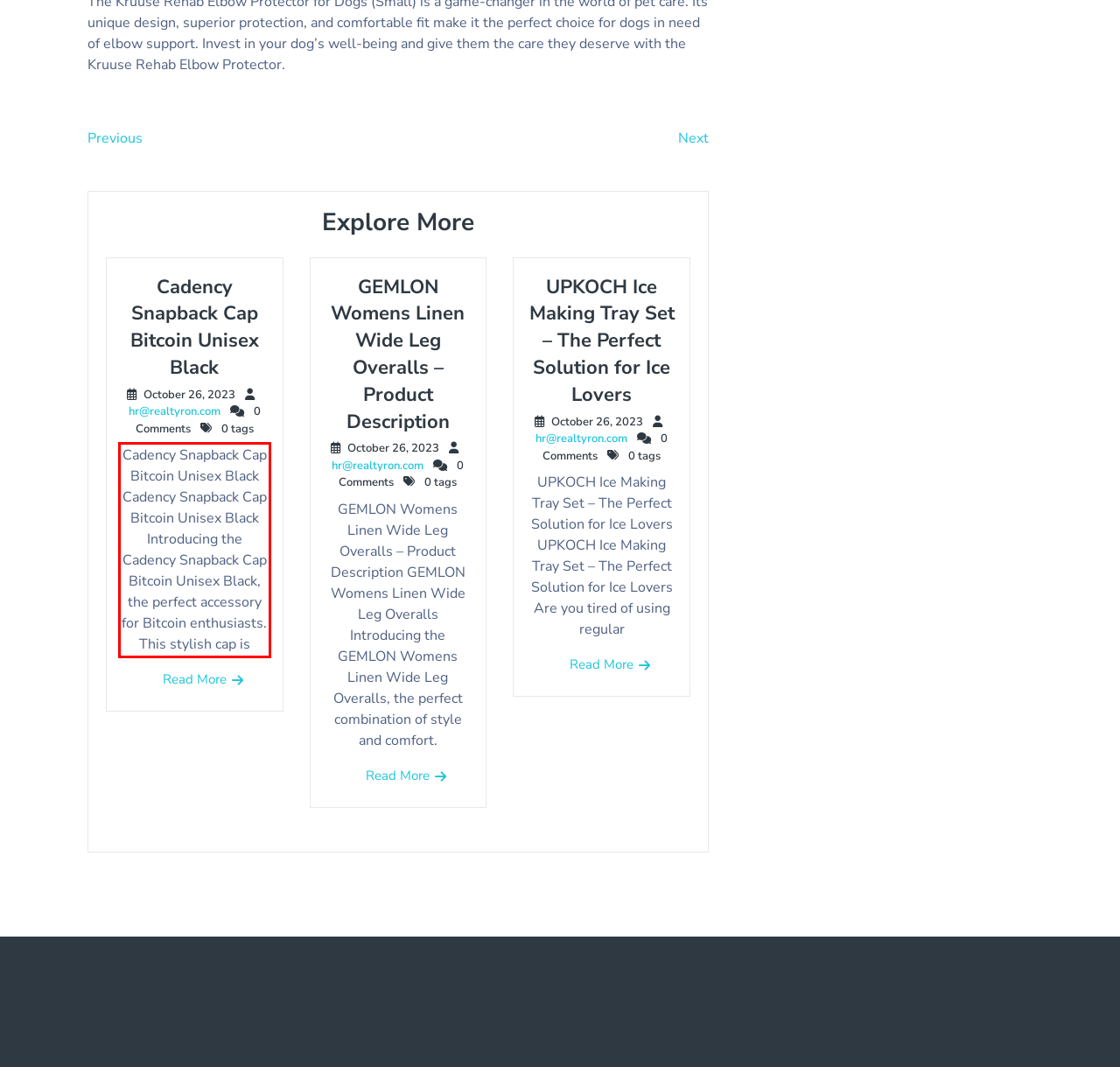You are given a screenshot showing a webpage with a red bounding box. Perform OCR to capture the text within the red bounding box.

Cadency Snapback Cap Bitcoin Unisex Black Cadency Snapback Cap Bitcoin Unisex Black Introducing the Cadency Snapback Cap Bitcoin Unisex Black, the perfect accessory for Bitcoin enthusiasts. This stylish cap is